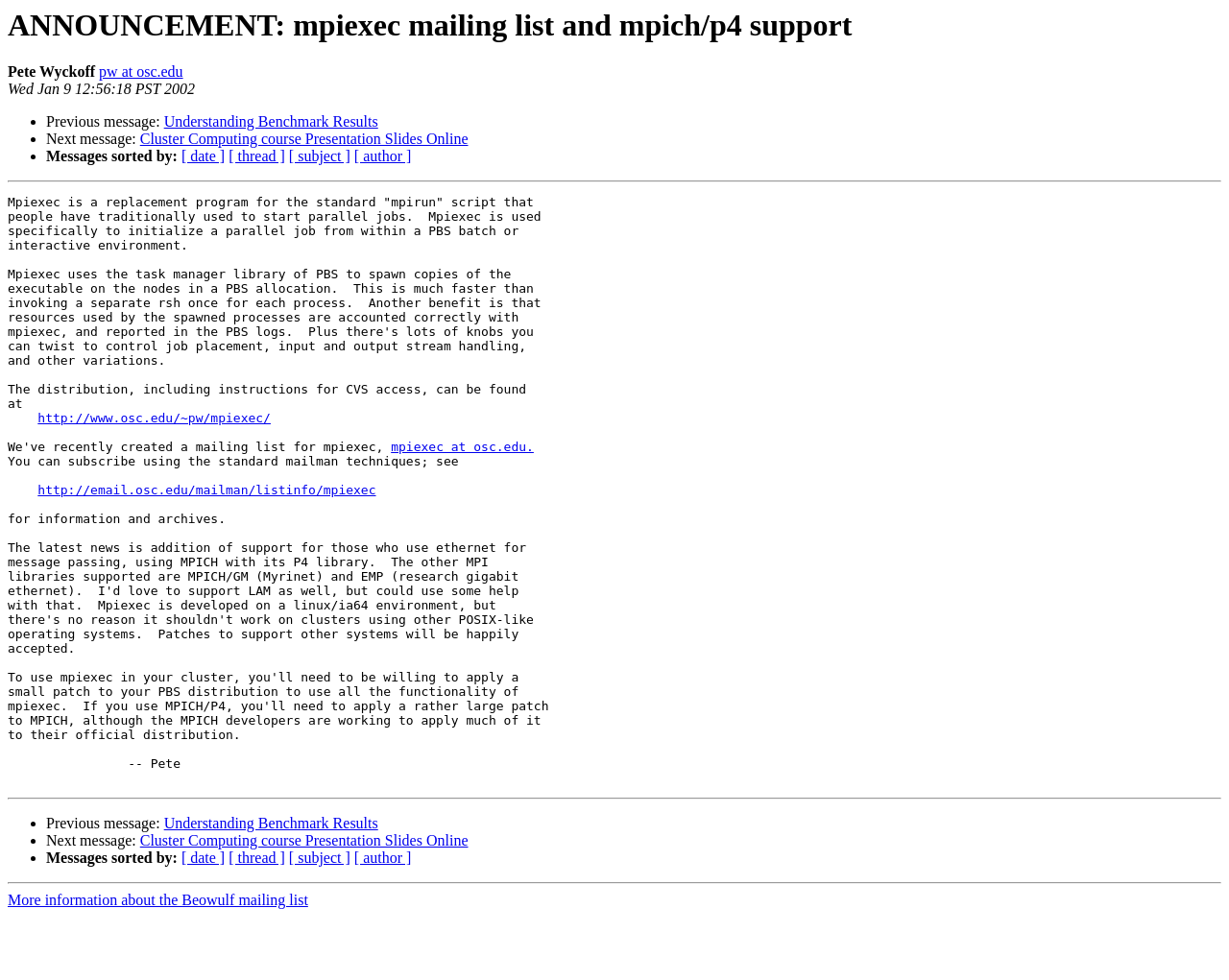Please pinpoint the bounding box coordinates for the region I should click to adhere to this instruction: "Subscribe to mpiexec mailing list".

[0.031, 0.493, 0.306, 0.508]